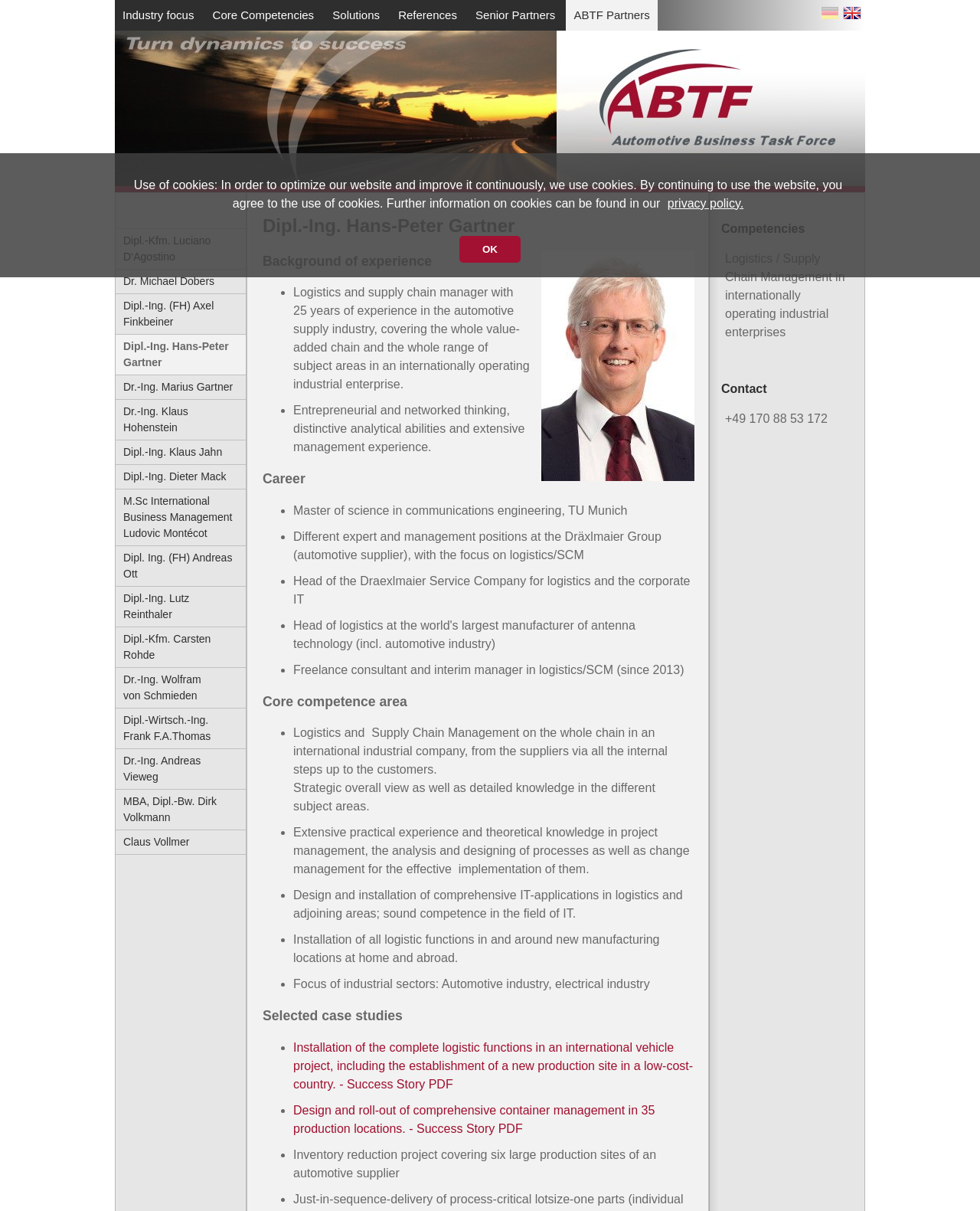Answer the question below with a single word or a brief phrase: 
What is the background of experience of Dipl.-Ing. Hans-Peter Gartner?

Logistics and supply chain manager